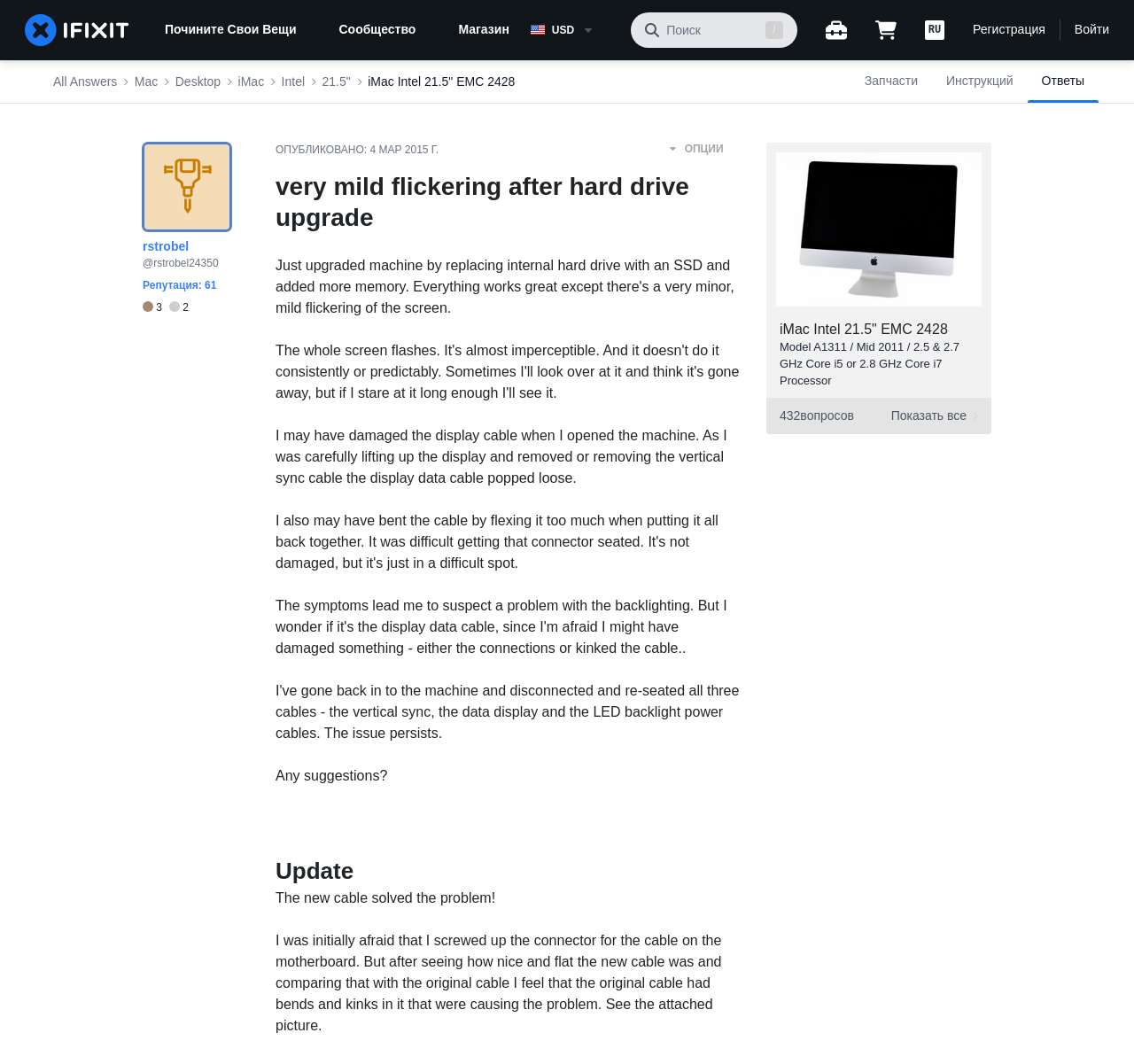Determine the webpage's heading and output its text content.

very mild flickering after hard drive upgrade